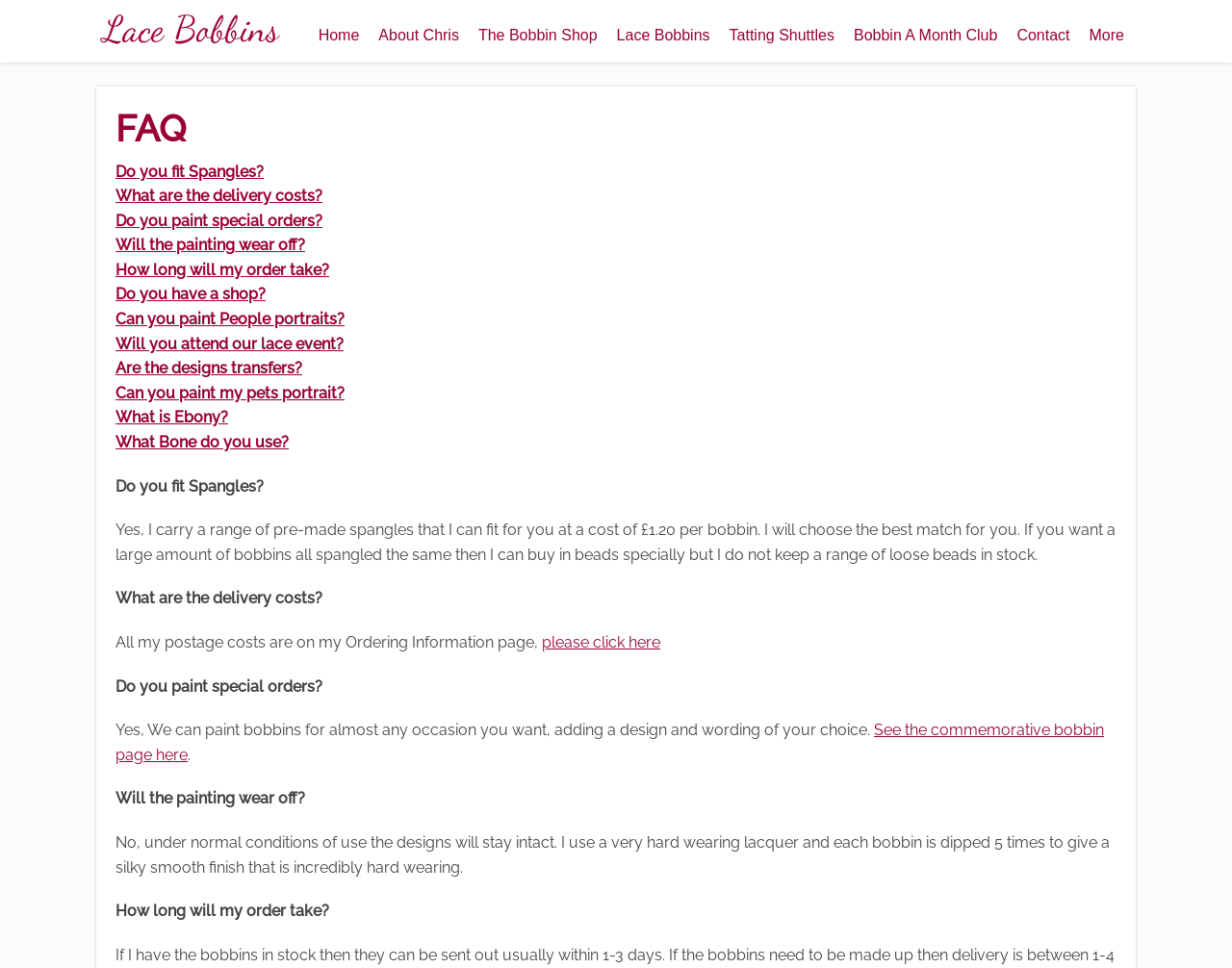Write an exhaustive caption that covers the webpage's main aspects.

The webpage is about Frequently Asked Questions (FAQ) related to Lace Bobbins by Chris Parsons. At the top, there is a logo image of "Lace Bobbins By Chris Parsons" accompanied by a link with the same text. Below the logo, there is a navigation menu with 7 links: "Home", "About Chris", "The Bobbin Shop", "Lace Bobbins", "Tatting Shuttles", "Bobbin A Month Club", and "Contact".

The main content of the webpage is divided into sections, each with a question and its corresponding answer. There are 9 questions in total, including "Do you fit Spangles?", "What are the delivery costs?", "Do you paint special orders?", and so on. Each question is a link, and when clicked, it may expand to show the answer. The answers are provided in paragraphs of text, some of which include additional links to other pages, such as the "Ordering Information" page or the "commemorative bobbin" page.

The questions and answers are arranged in a vertical list, with each question and answer pair stacked on top of the other. The text is organized in a clean and readable format, making it easy to scan and find specific information.